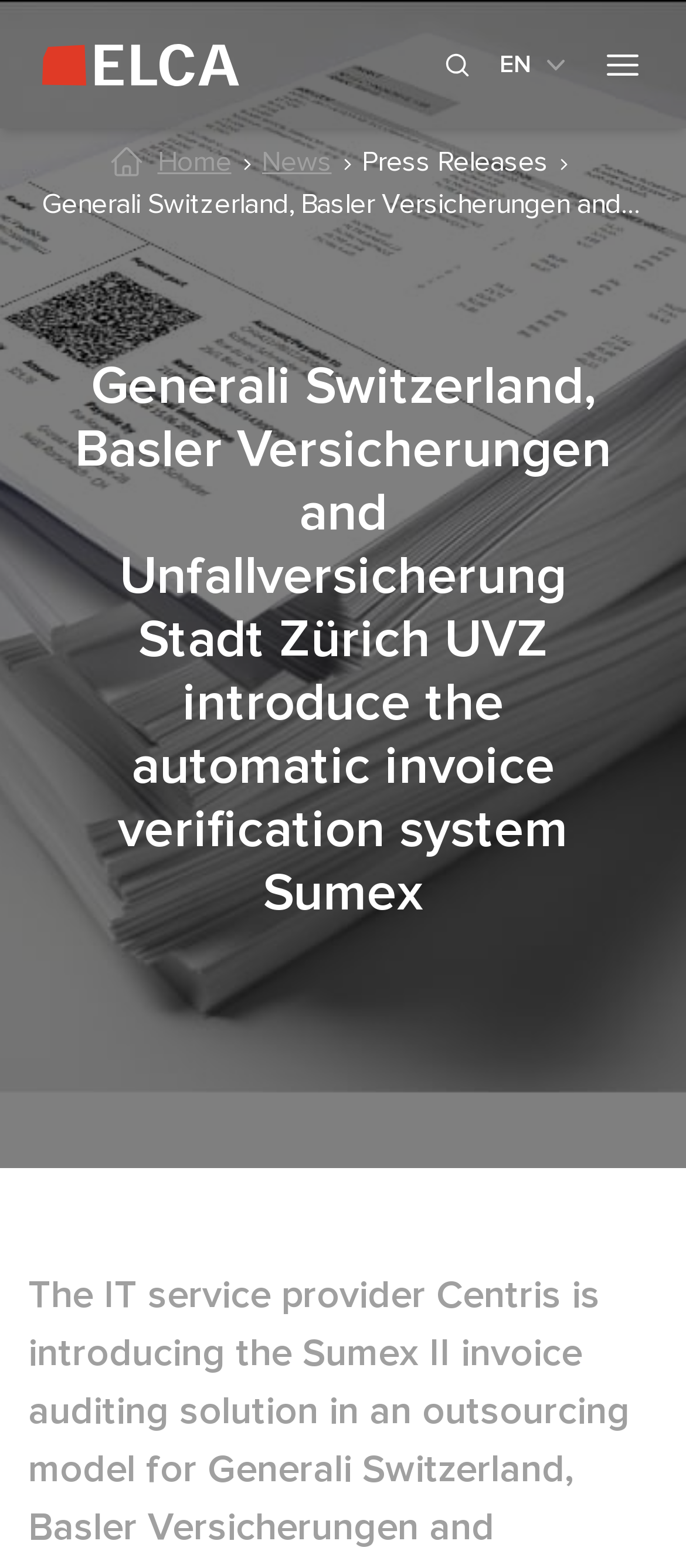Utilize the details in the image to give a detailed response to the question: What are the main navigation options?

The main navigation options are located at the top of the webpage and include links to Home, News, and Press Releases, which are likely sections of the website.